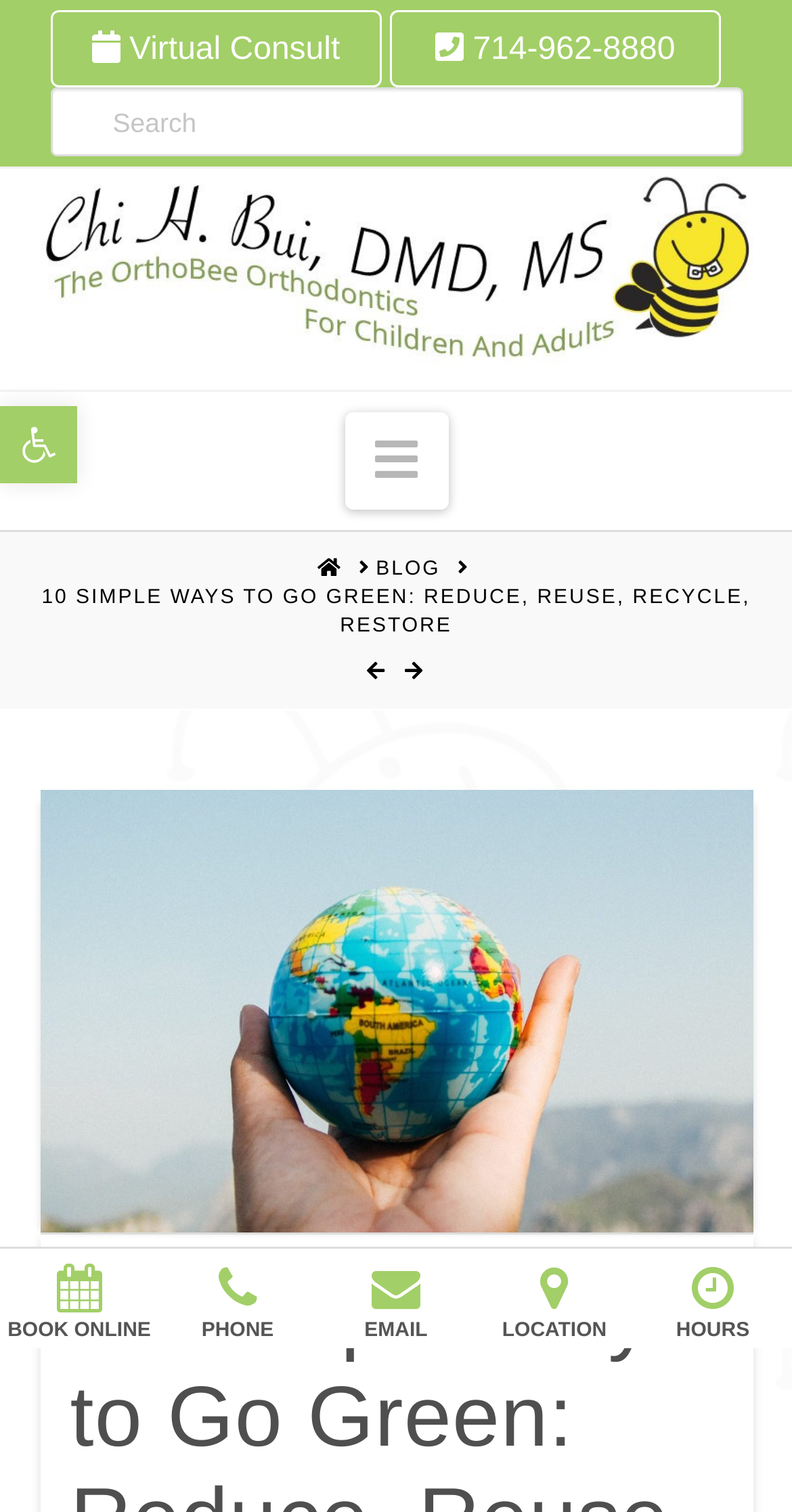Based on the element description "parent_node: Search name="s" placeholder="Search"", predict the bounding box coordinates of the UI element.

[0.063, 0.058, 0.937, 0.104]